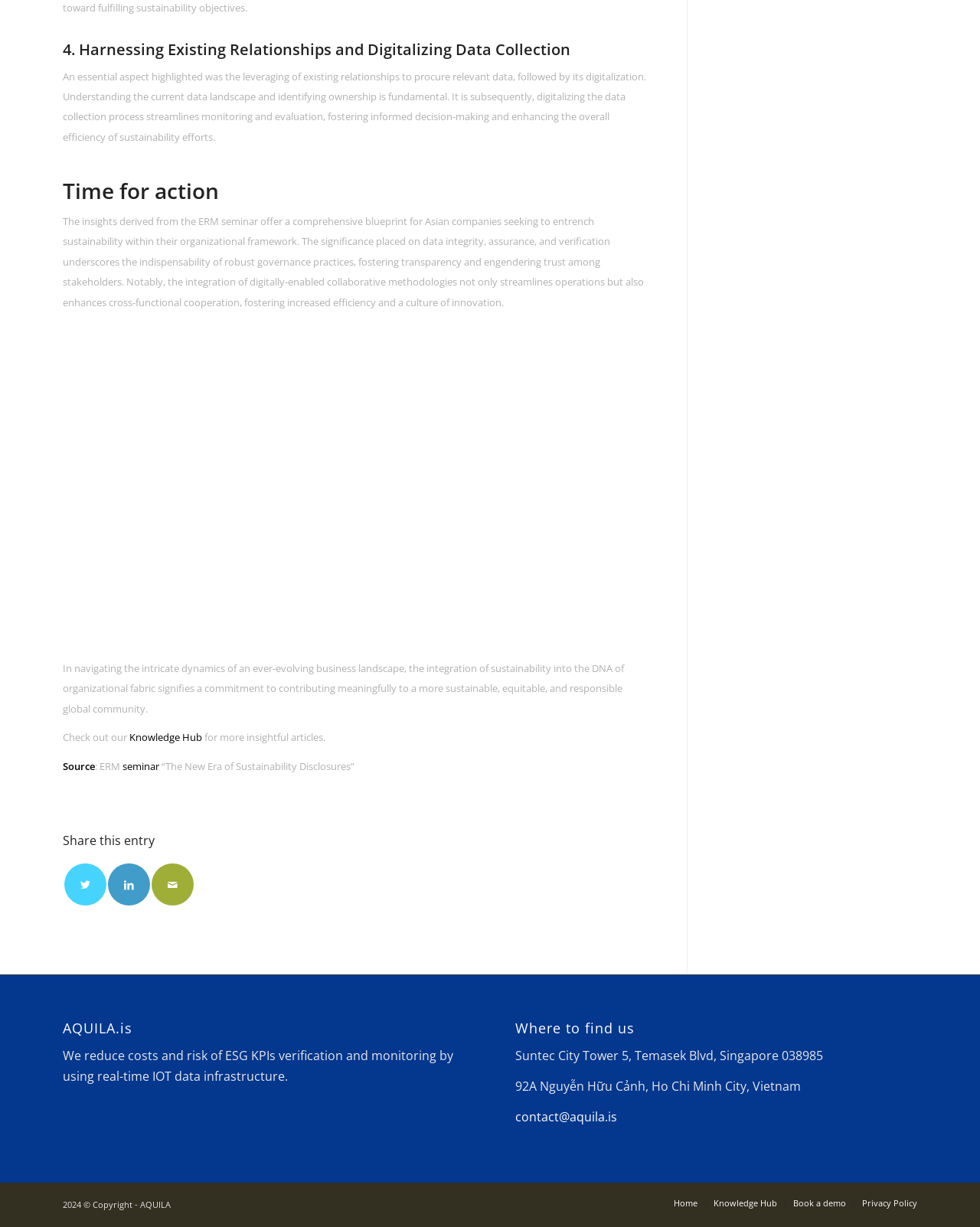Using the elements shown in the image, answer the question comprehensively: What is the main topic of the article?

The main topic of the article is sustainability, which is evident from the headings and text content, such as 'Harnessing Existing Relationships and Digitalizing Data Collection', 'Time for action', and 'The New Era of Sustainability Disclosures'.